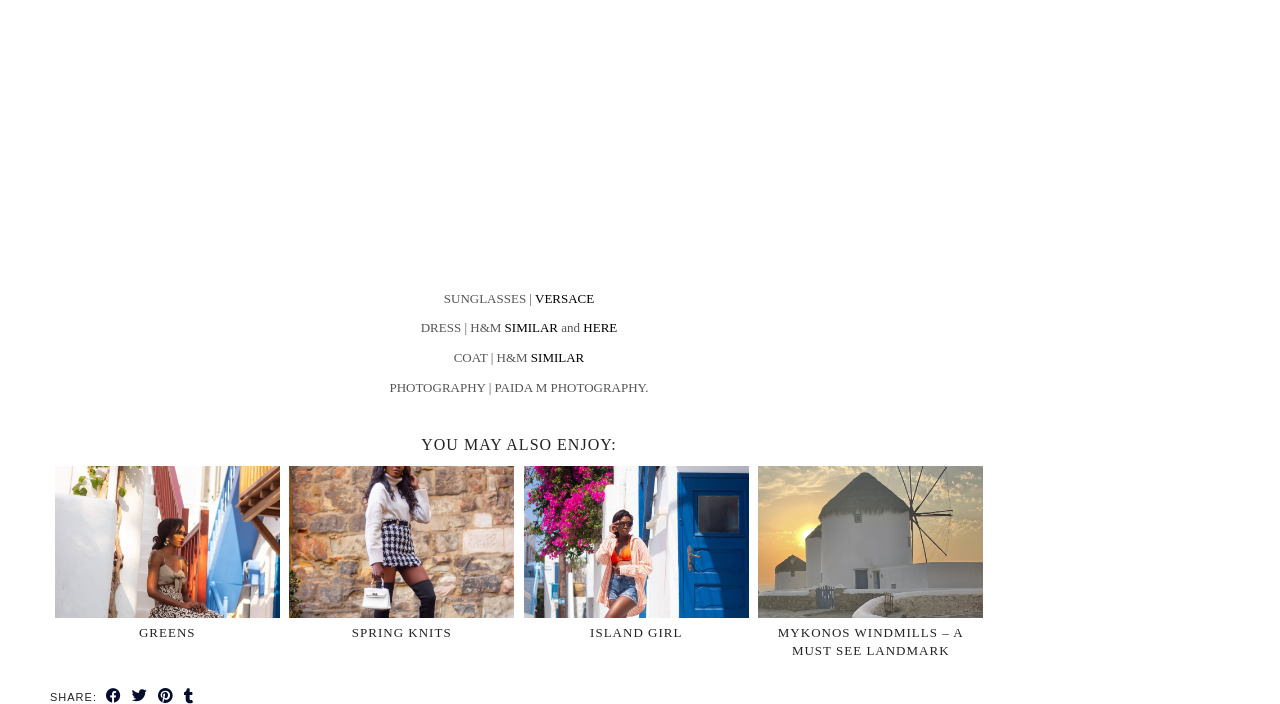Answer the following inquiry with a single word or phrase:
What is the brand of the coat?

H&M